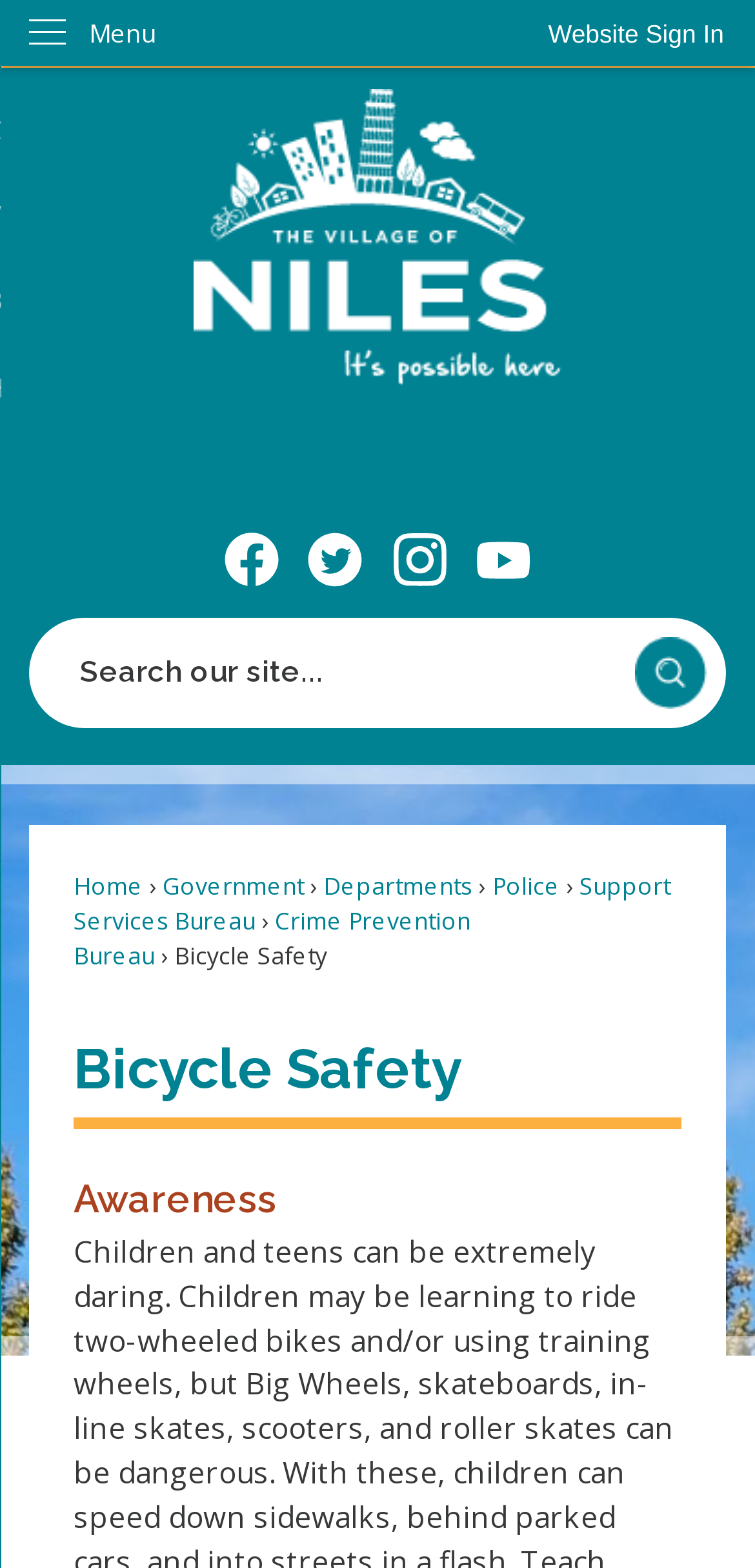Answer the following in one word or a short phrase: 
How many social media links are on the webpage?

4